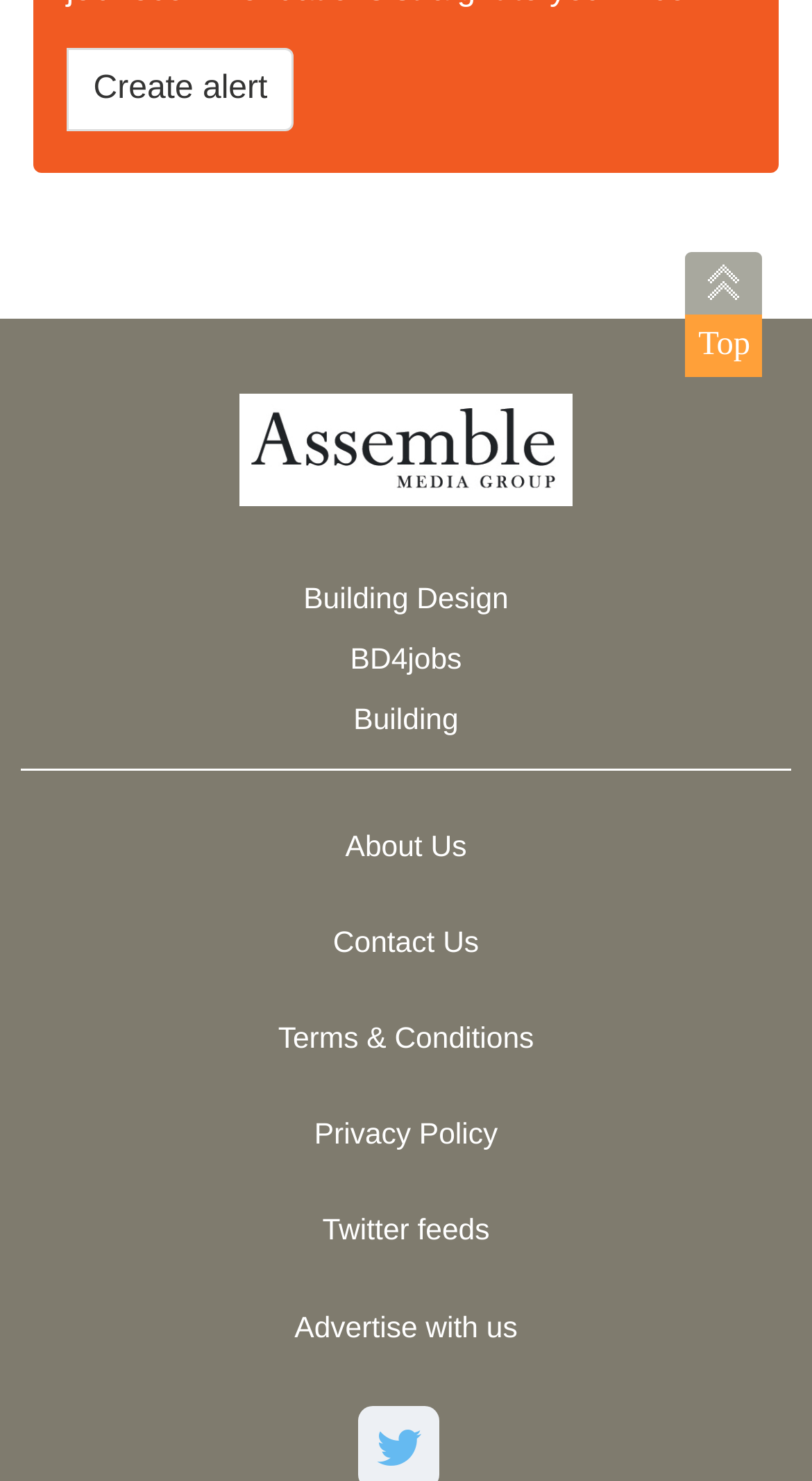Please identify the bounding box coordinates of the element that needs to be clicked to execute the following command: "Advertise with us". Provide the bounding box using four float numbers between 0 and 1, formatted as [left, top, right, bottom].

[0.026, 0.873, 0.974, 0.921]